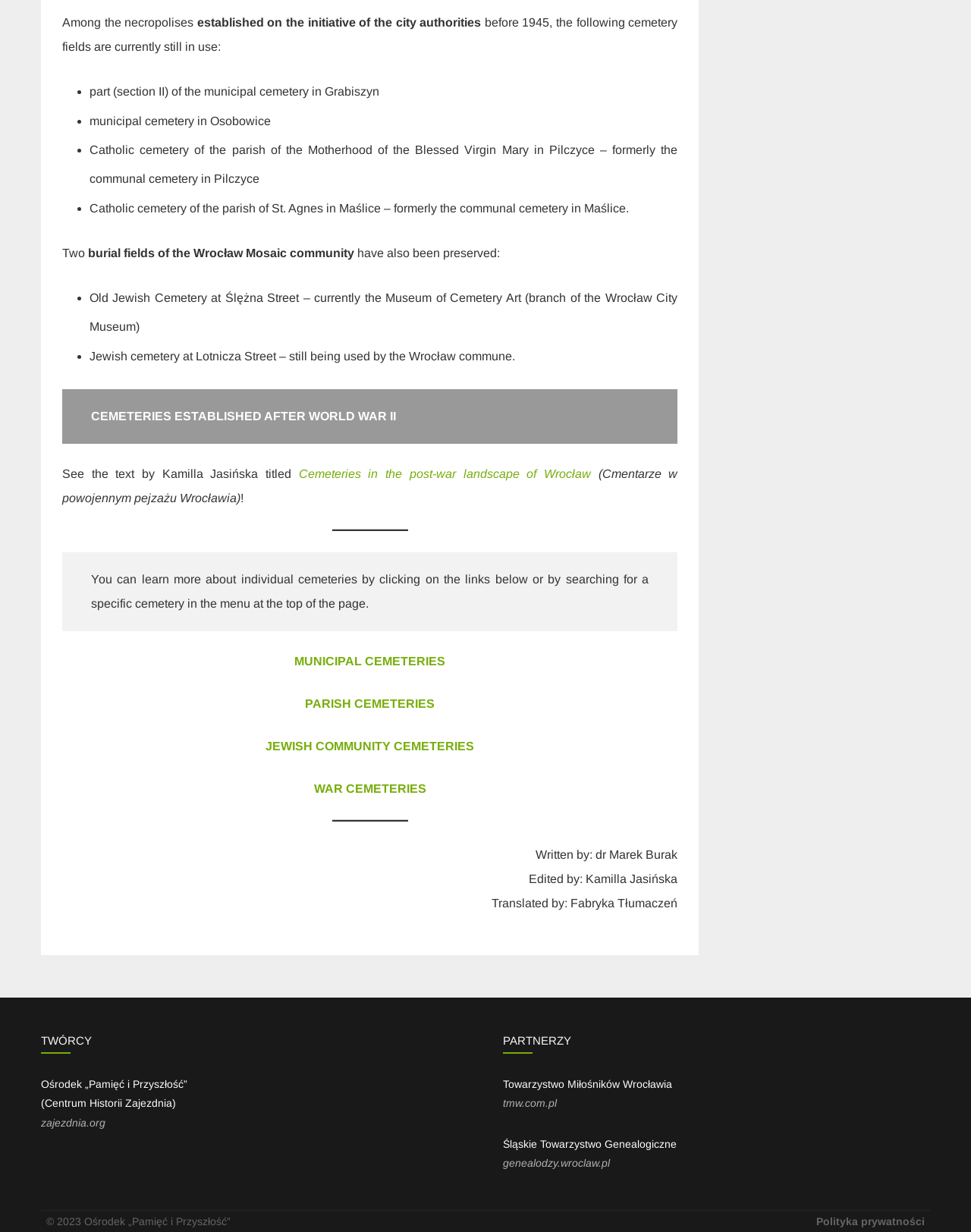How many municipal cemeteries are mentioned?
Please give a detailed answer to the question using the information shown in the image.

I counted the number of municipal cemeteries mentioned in the text, which are 'part (section II) of the municipal cemetery in Grabiszyn' and 'municipal cemetery in Osobowice'.